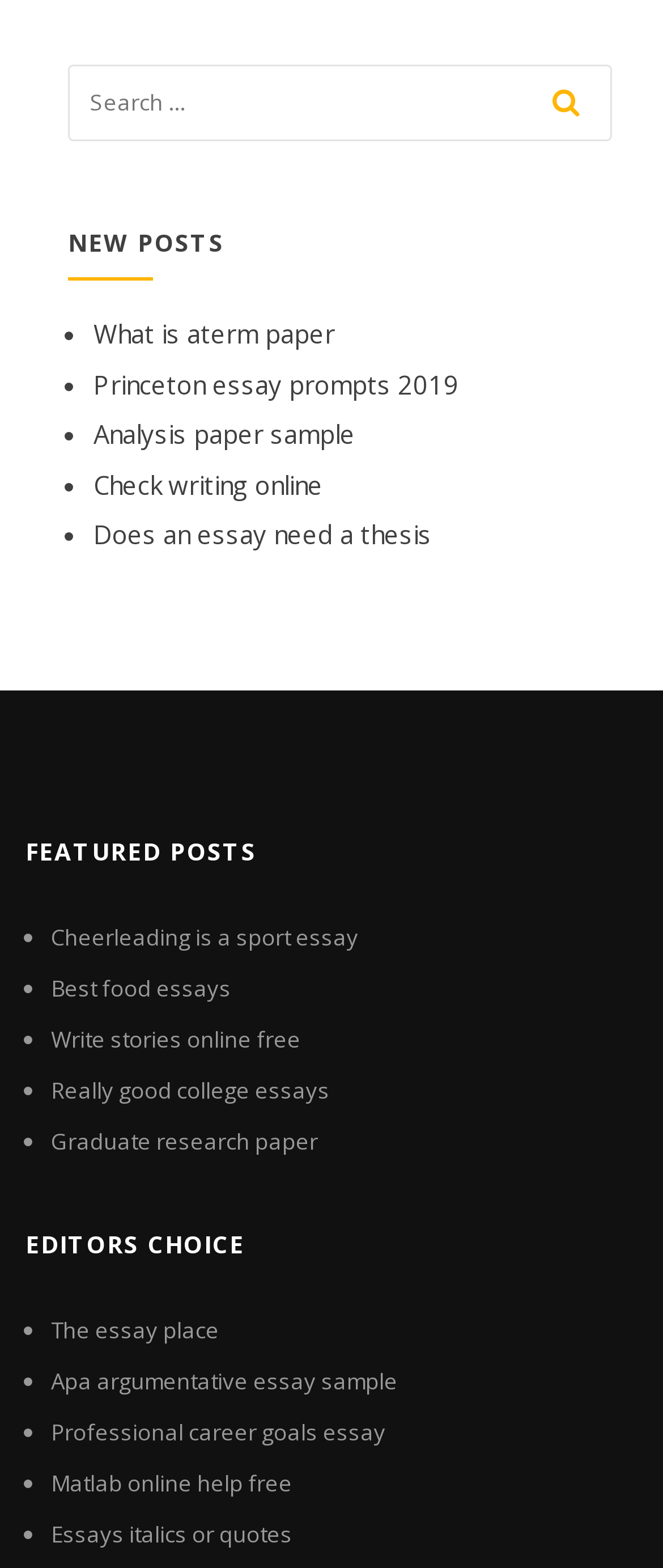Respond to the question below with a single word or phrase:
How many sections are there on the webpage?

Three